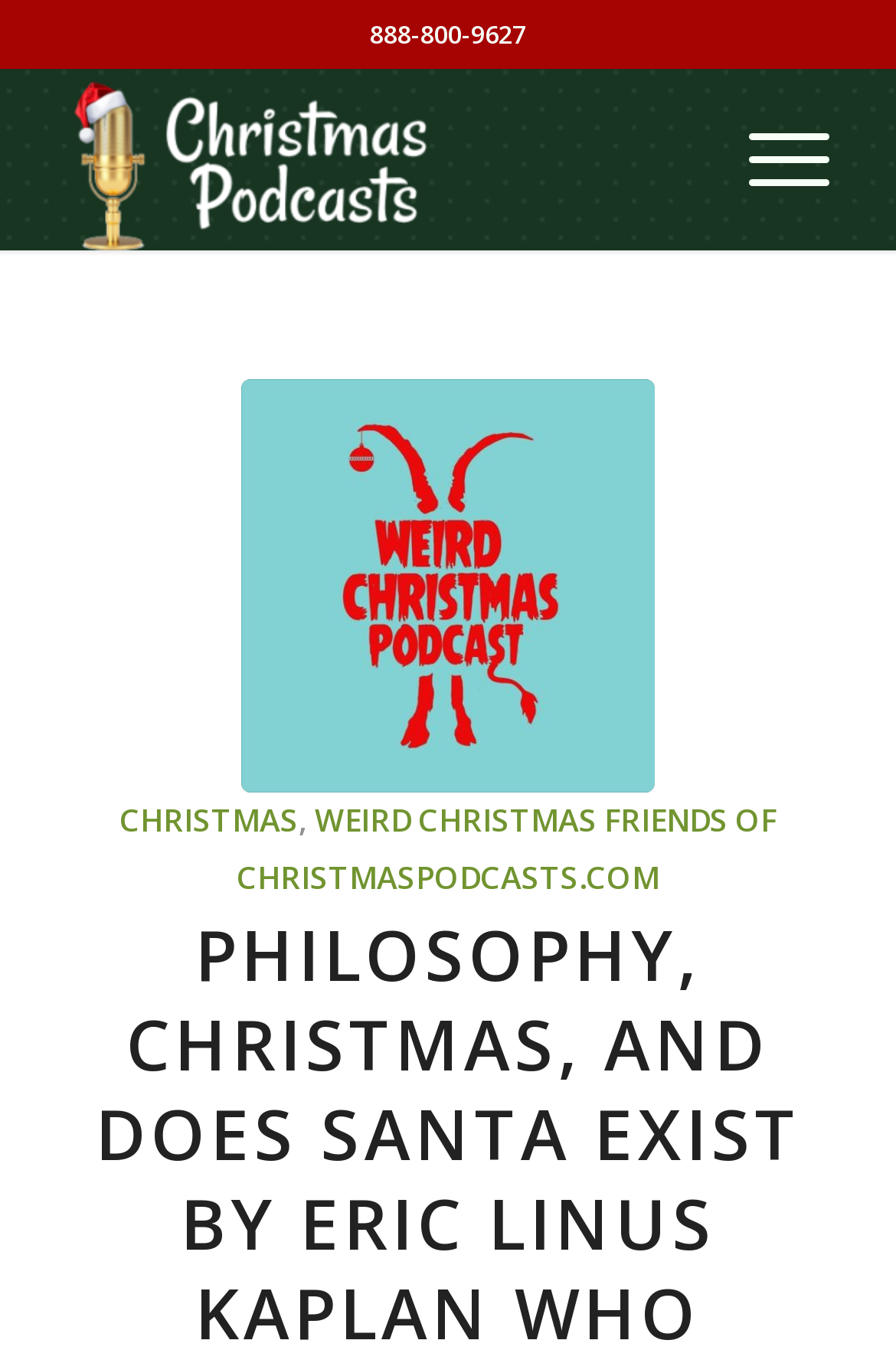How many links are there on the webpage?
Based on the image, give a concise answer in the form of a single word or short phrase.

5